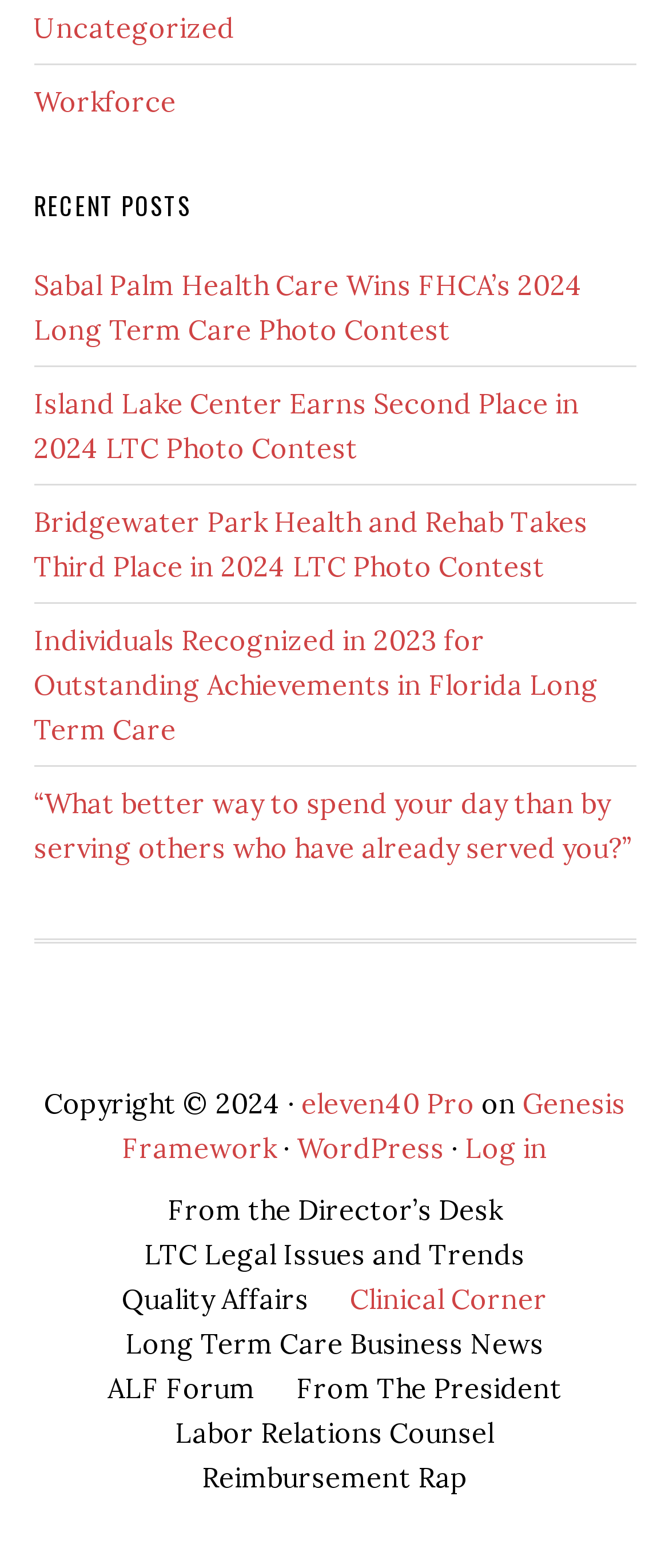Give the bounding box coordinates for this UI element: "Labor Relations Counsel". The coordinates should be four float numbers between 0 and 1, arranged as [left, top, right, bottom].

[0.262, 0.899, 0.738, 0.928]